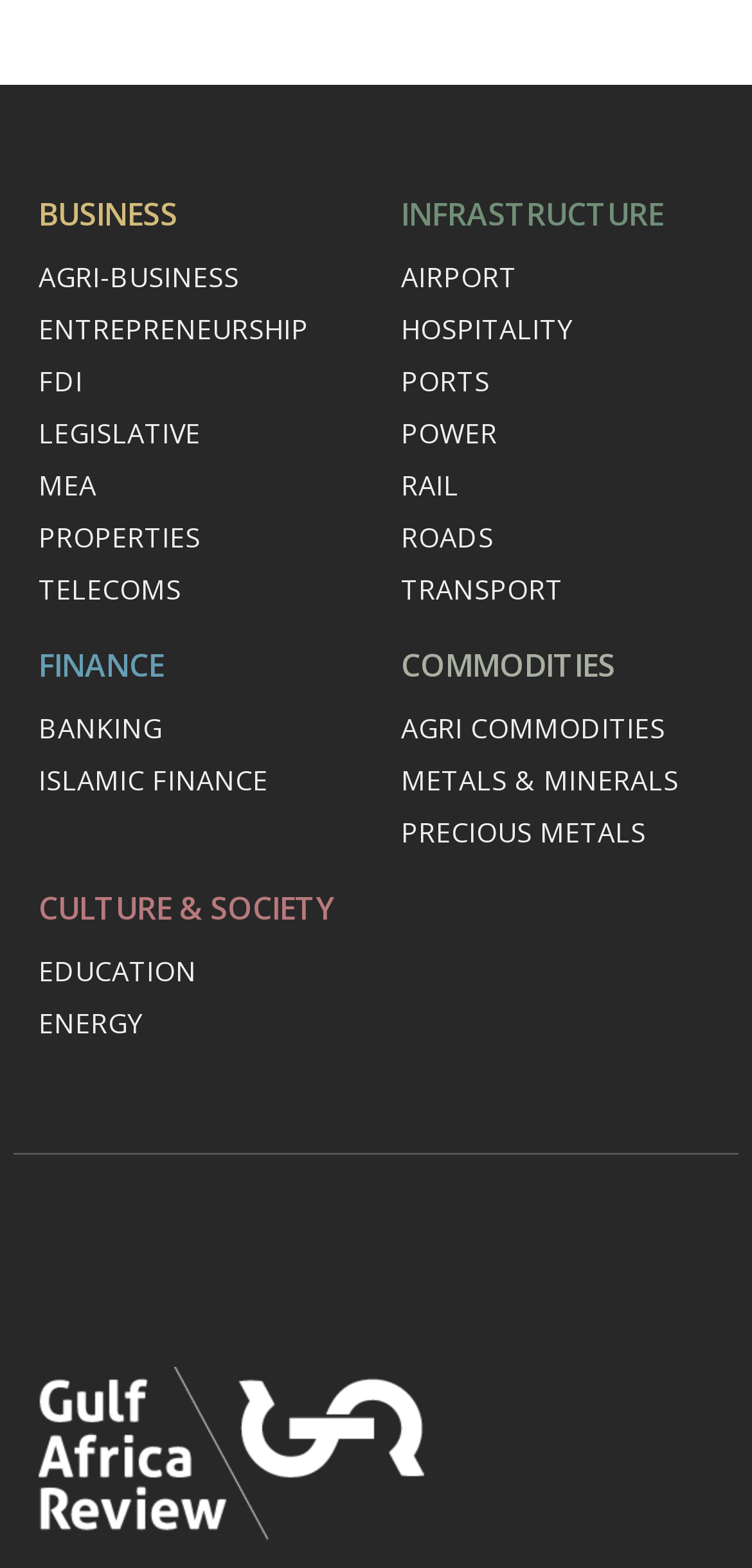How many main categories are listed on the webpage?
Look at the image and answer the question using a single word or phrase.

5